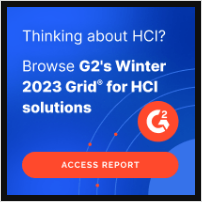What is the purpose of the button labeled 'ACCESS REPORT'?
Please provide a single word or phrase answer based on the image.

to encourage users to learn more